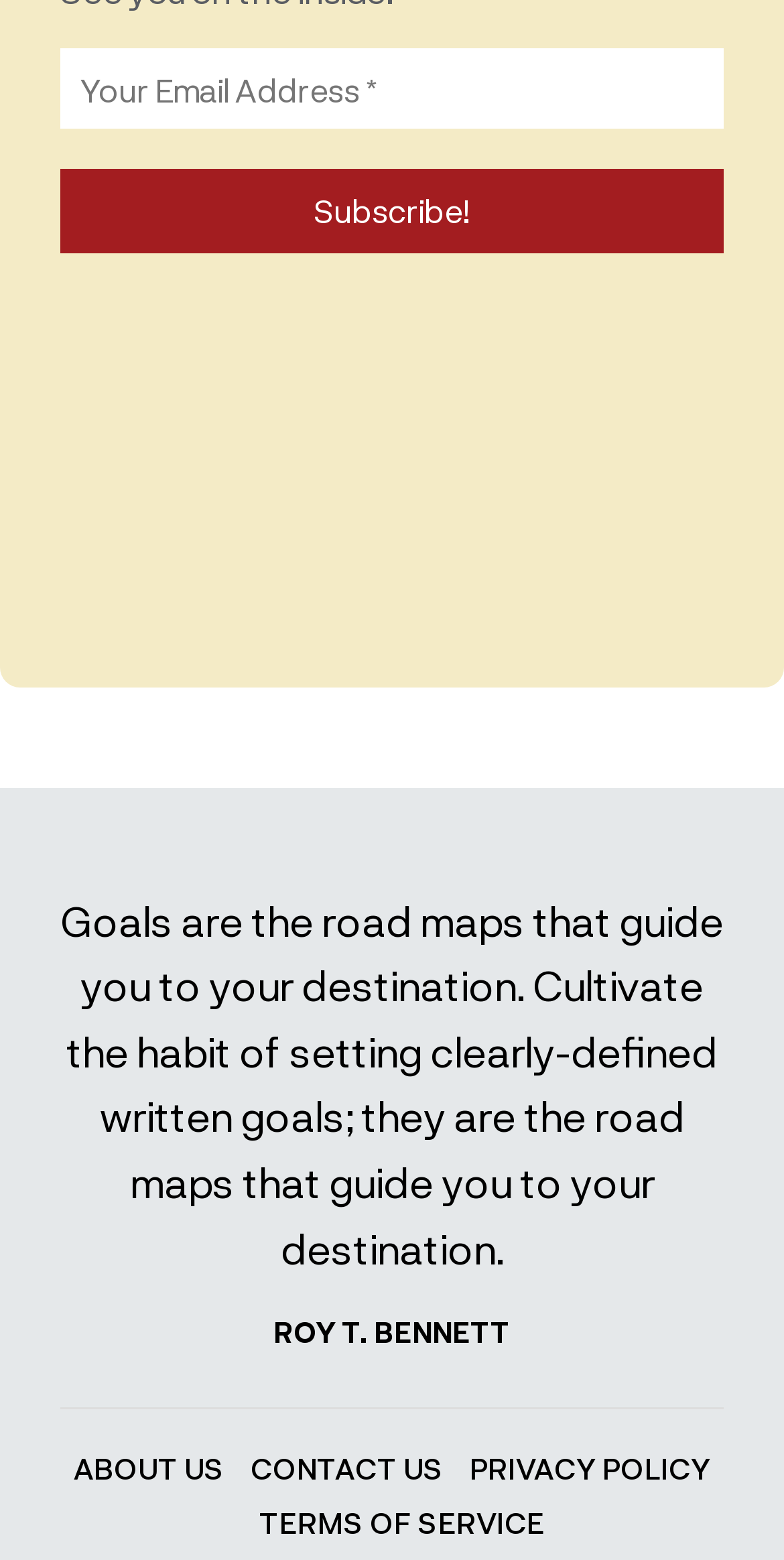Extract the bounding box of the UI element described as: "Privacy Policy".

[0.599, 0.931, 0.906, 0.953]